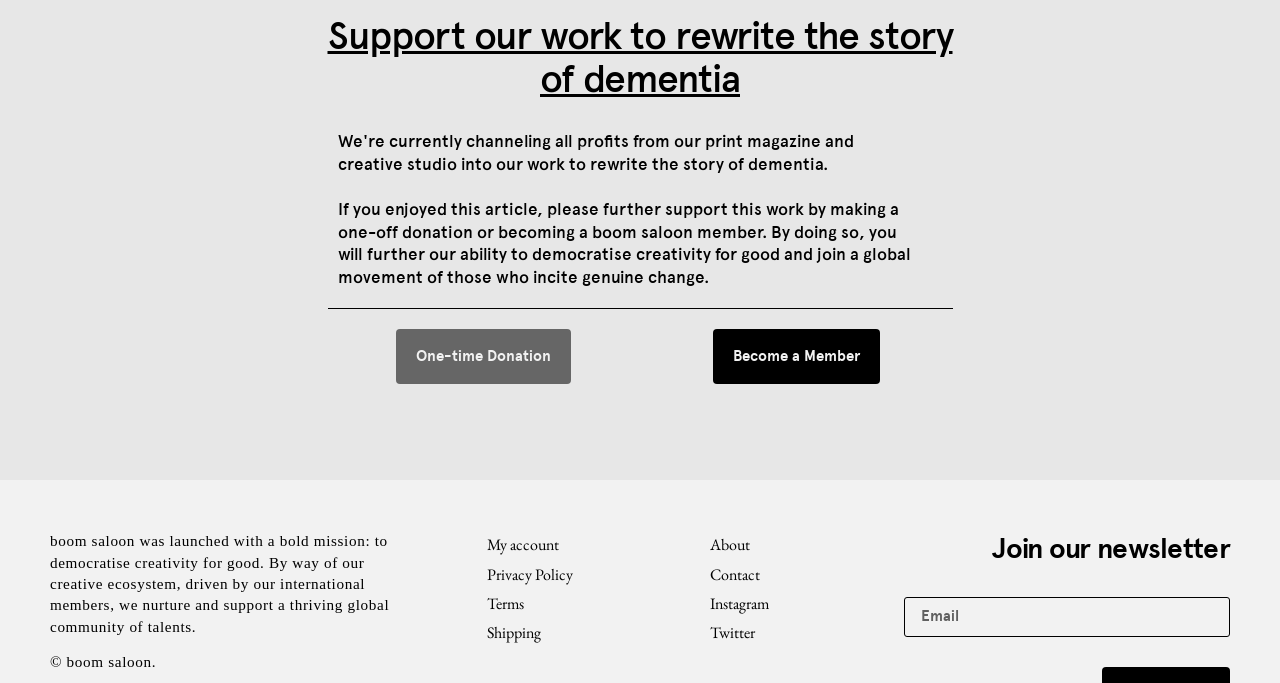Please specify the coordinates of the bounding box for the element that should be clicked to carry out this instruction: "Become a member". The coordinates must be four float numbers between 0 and 1, formatted as [left, top, right, bottom].

[0.557, 0.482, 0.687, 0.563]